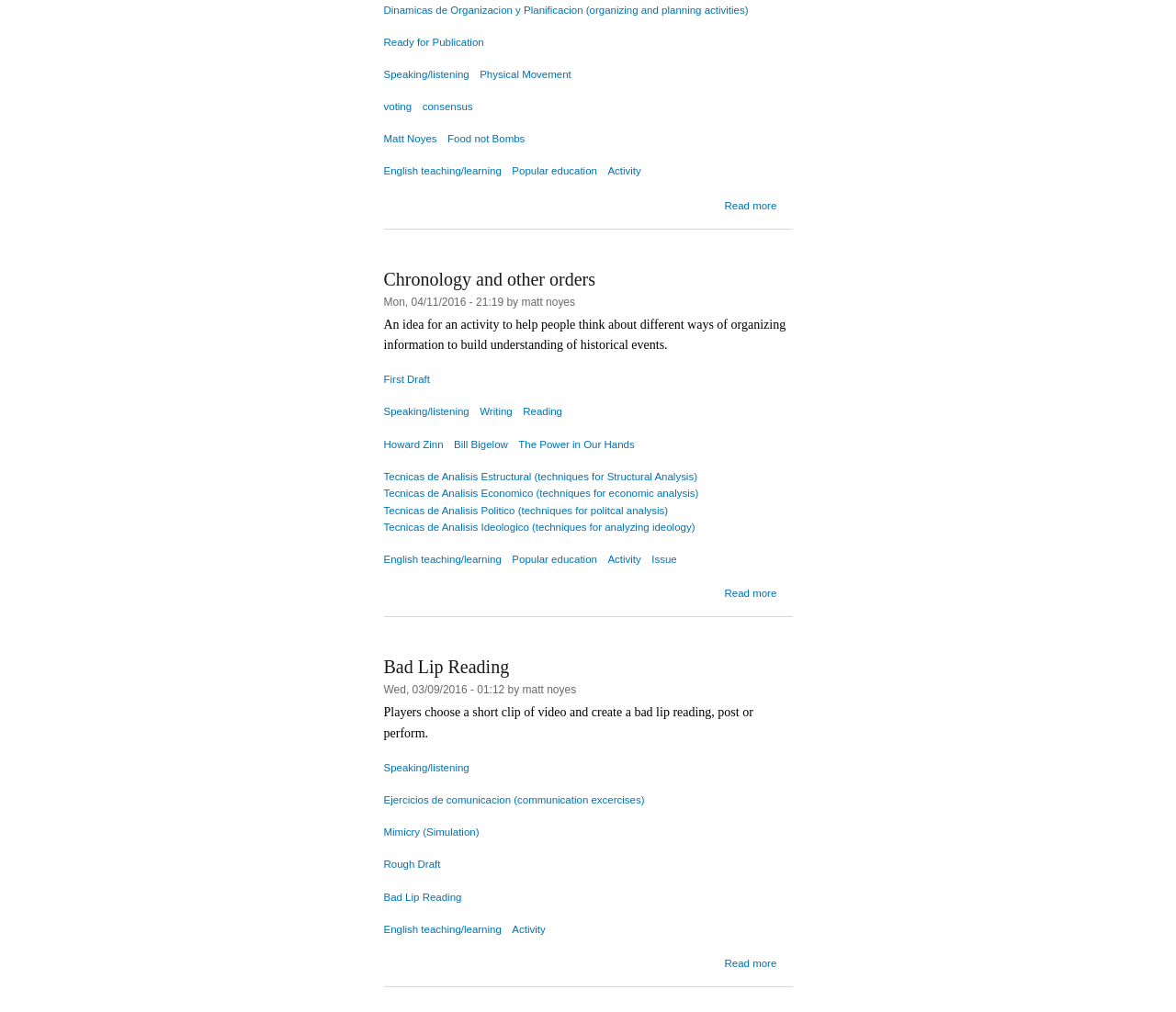Determine the bounding box coordinates of the region to click in order to accomplish the following instruction: "Read more about 'Bad Lip Reading'". Provide the coordinates as four float numbers between 0 and 1, specifically [left, top, right, bottom].

[0.616, 0.947, 0.66, 0.957]